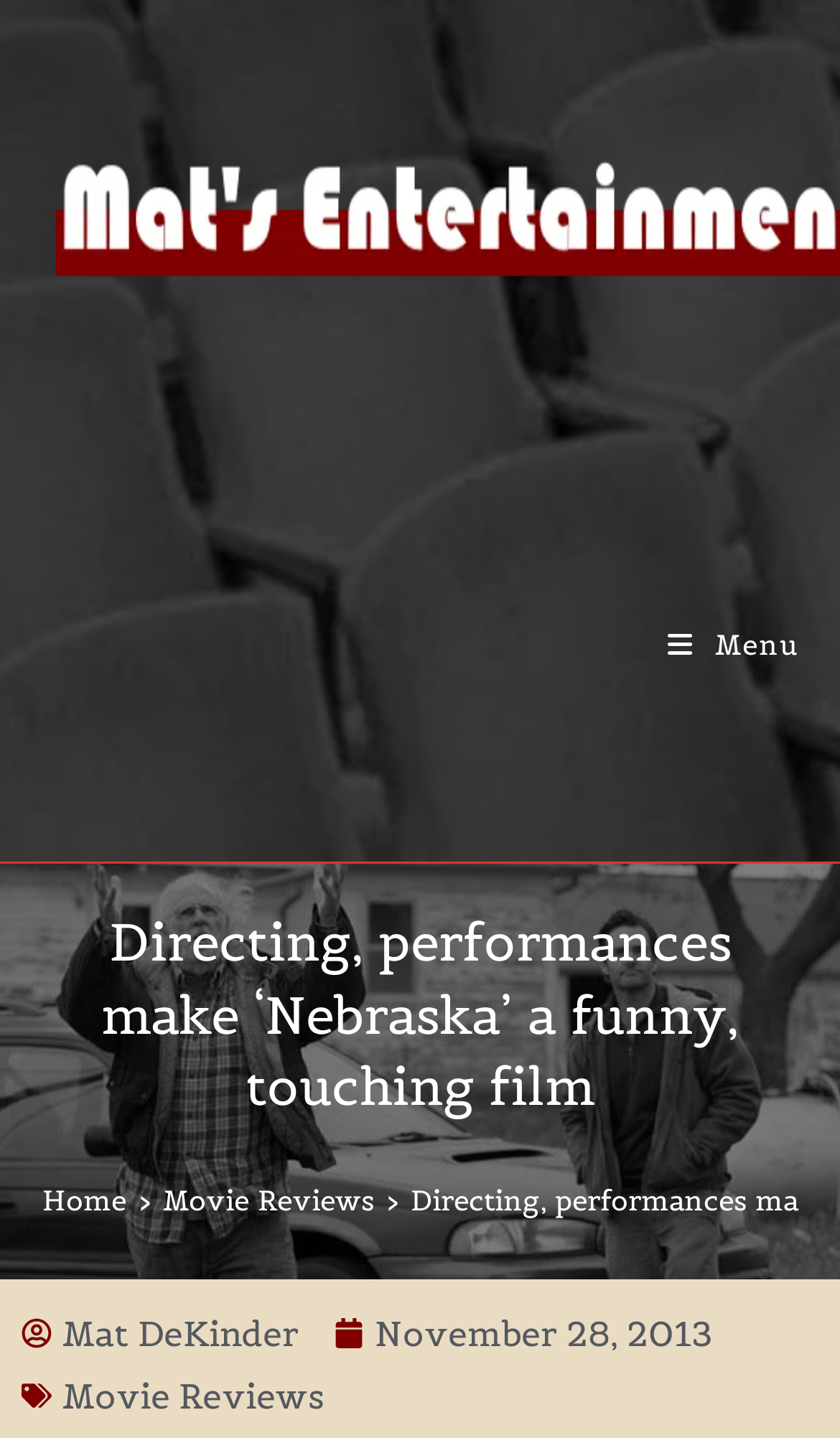What is the author of the article?
Please give a well-detailed answer to the question.

I found the author's name by looking at the link element with the text 'Mat DeKinder' located at the bottom of the page, which is likely to be the author's byline.